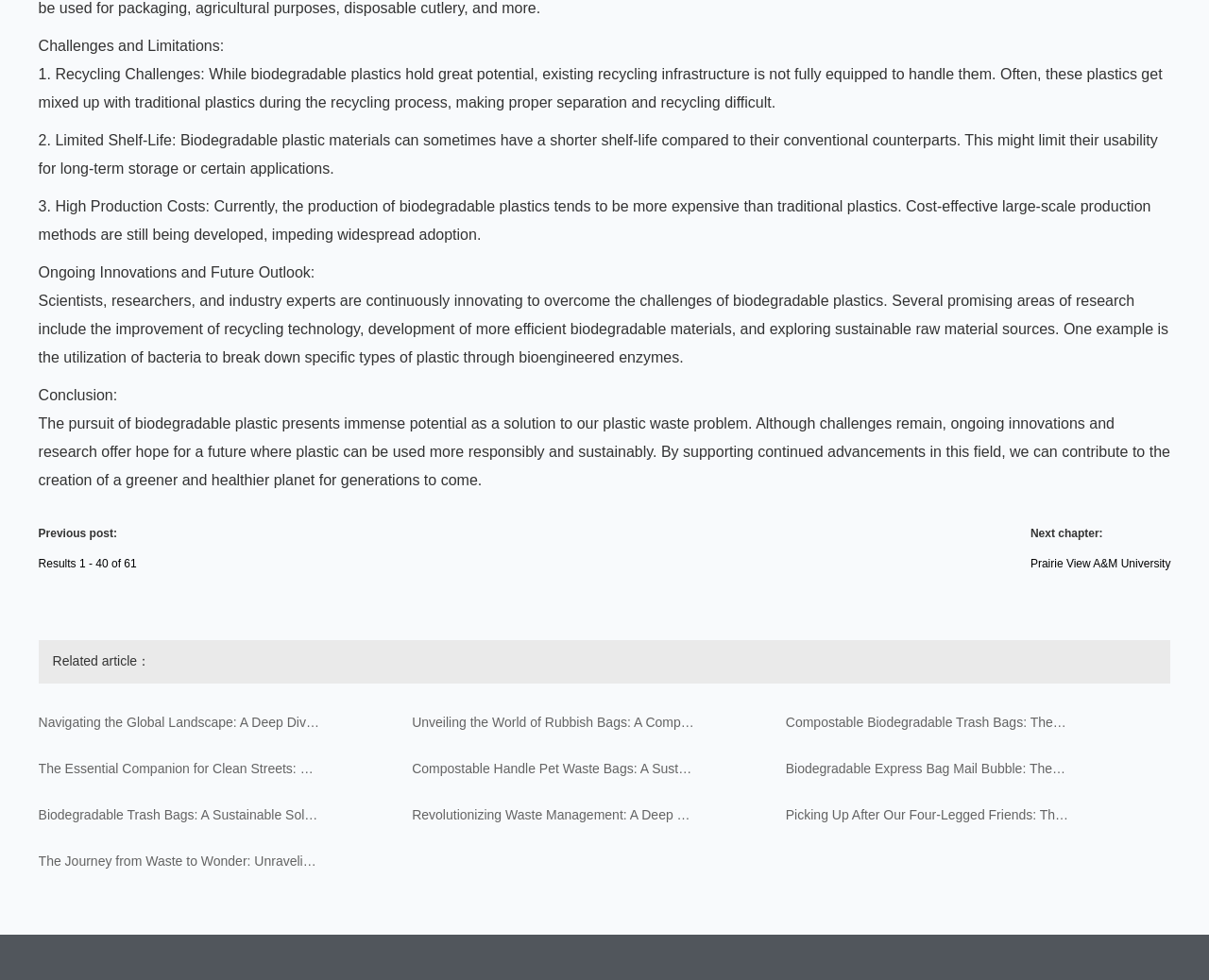Utilize the information from the image to answer the question in detail:
What is the purpose of bioengineered enzymes?

According to the webpage, scientists are innovating to overcome the challenges of biodegradable plastics, and one example is the utilization of bacteria to break down specific types of plastic through bioengineered enzymes.